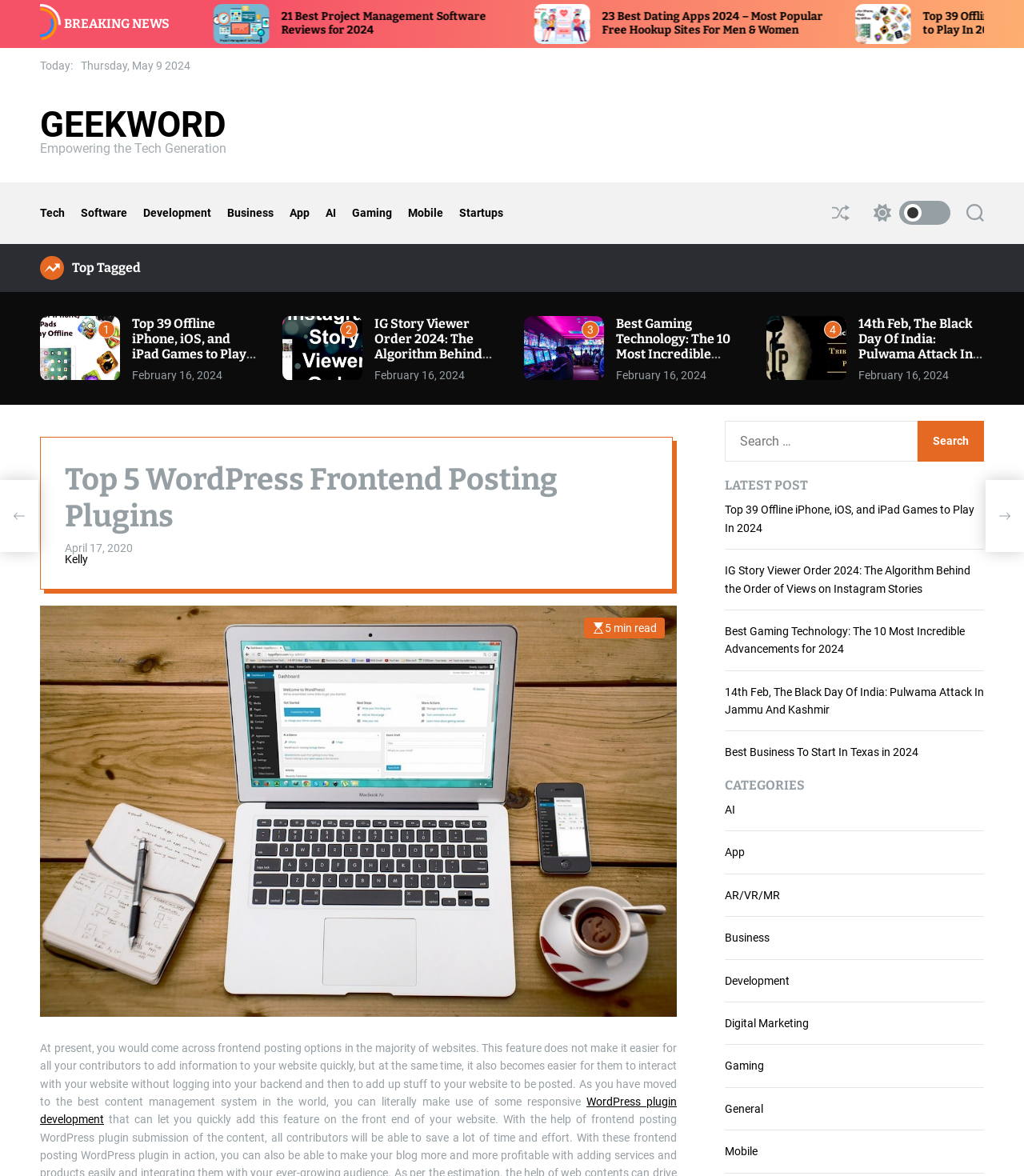Indicate the bounding box coordinates of the element that must be clicked to execute the instruction: "Switch to light mode". The coordinates should be given as four float numbers between 0 and 1, i.e., [left, top, right, bottom].

[0.845, 0.164, 0.928, 0.198]